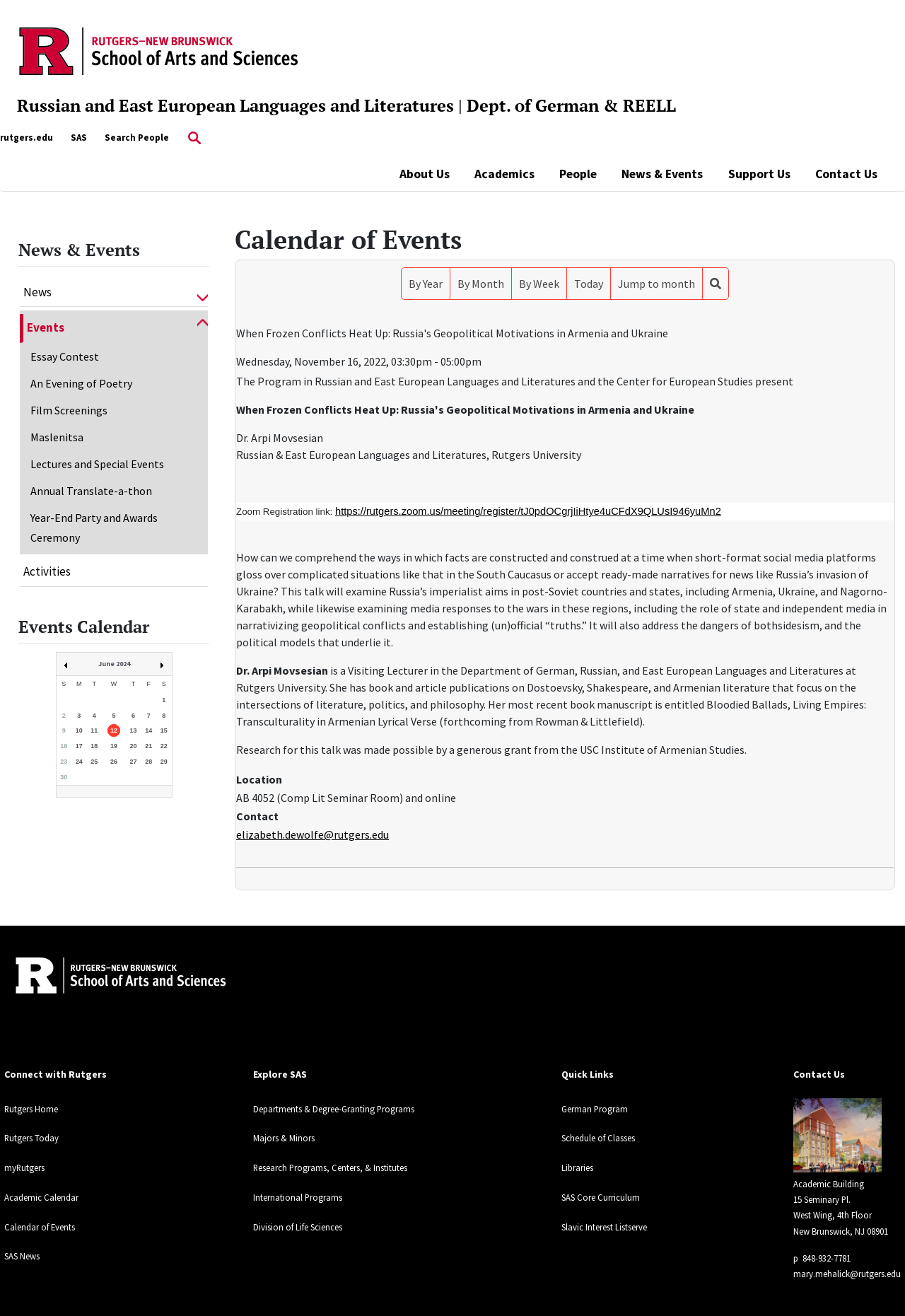Please find and provide the title of the webpage.

Calendar of Events